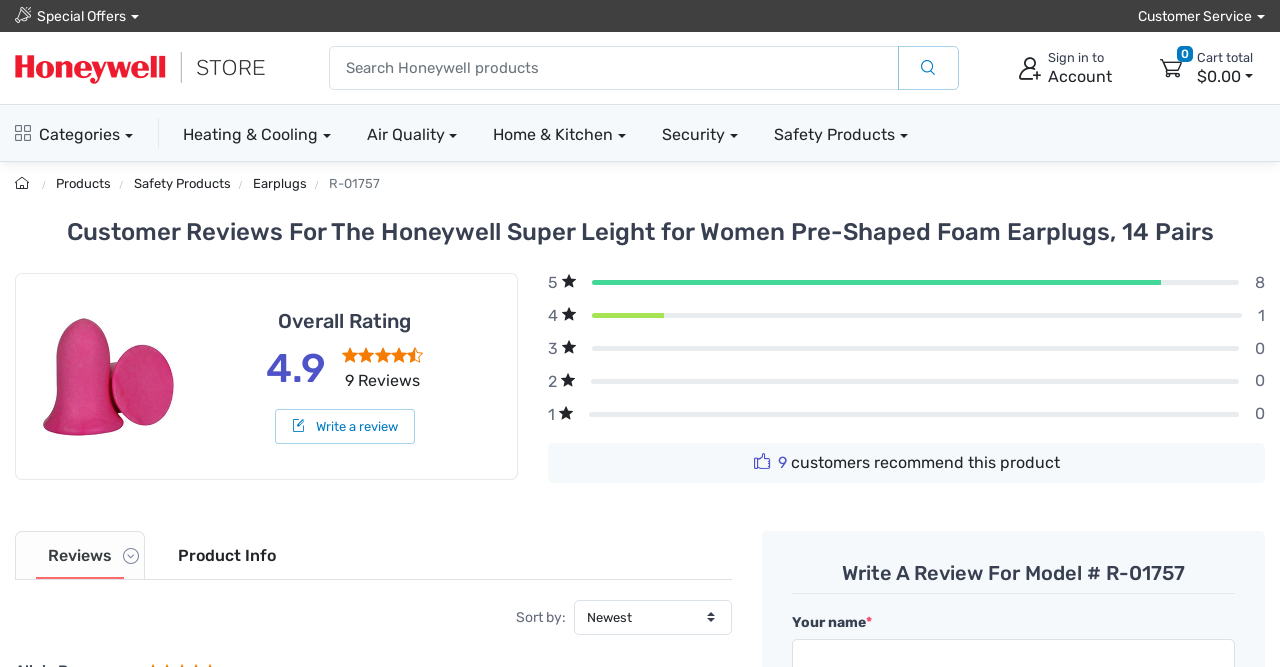Locate and provide the bounding box coordinates for the HTML element that matches this description: "Product Info".

[0.113, 0.796, 0.241, 0.871]